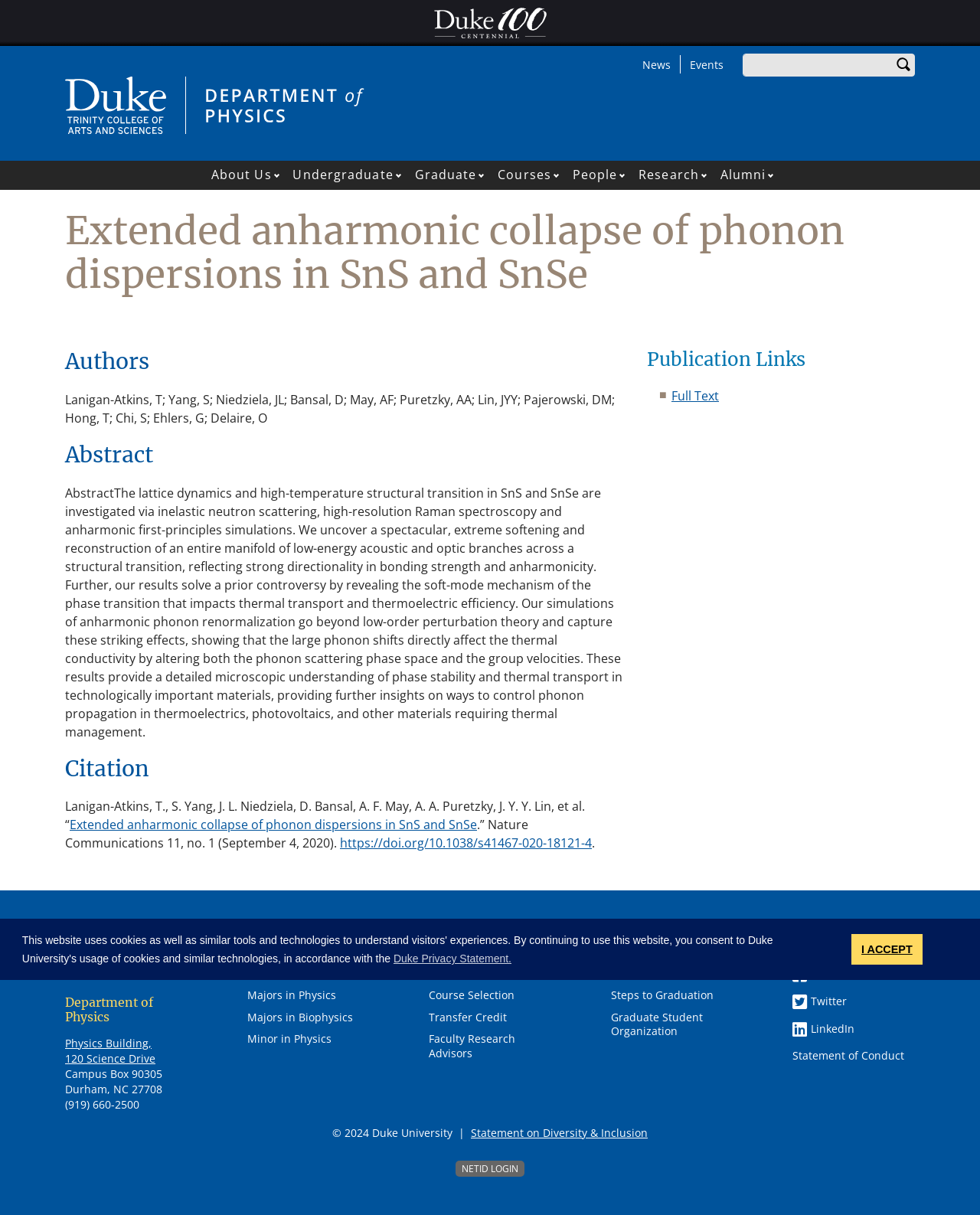Identify the bounding box coordinates of the specific part of the webpage to click to complete this instruction: "Follow the Department of Physics on Facebook".

[0.827, 0.795, 0.876, 0.809]